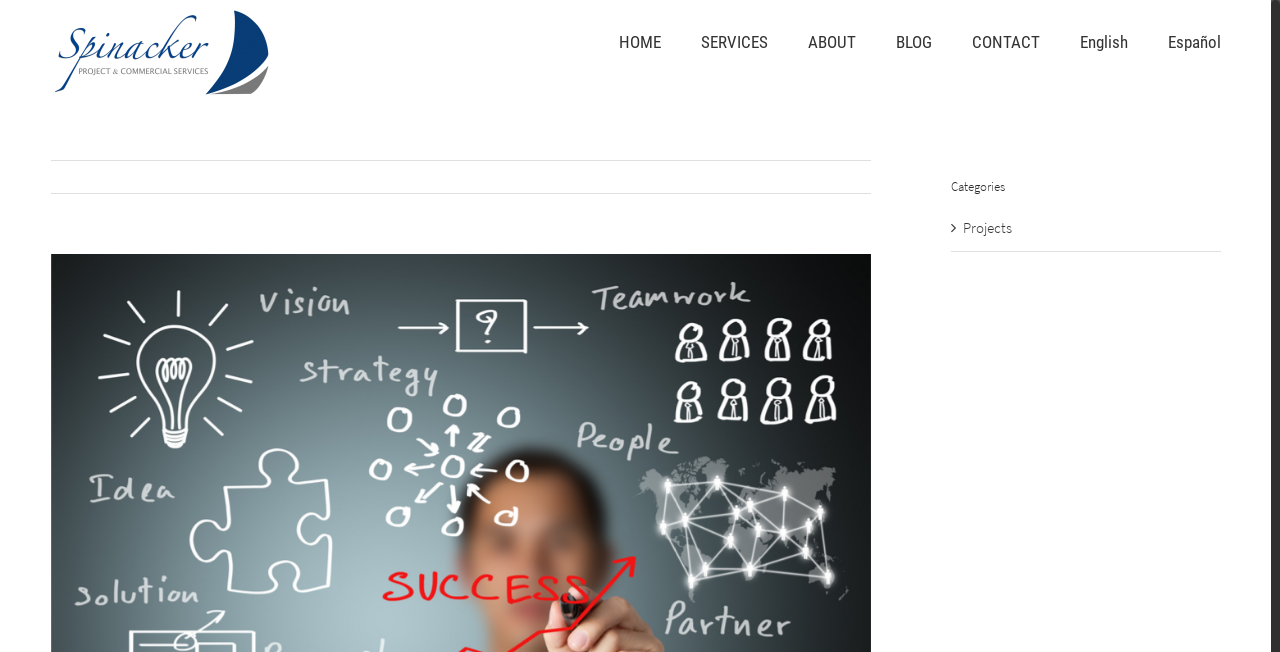Calculate the bounding box coordinates for the UI element based on the following description: "Español". Ensure the coordinates are four float numbers between 0 and 1, i.e., [left, top, right, bottom].

[0.912, 0.0, 0.954, 0.129]